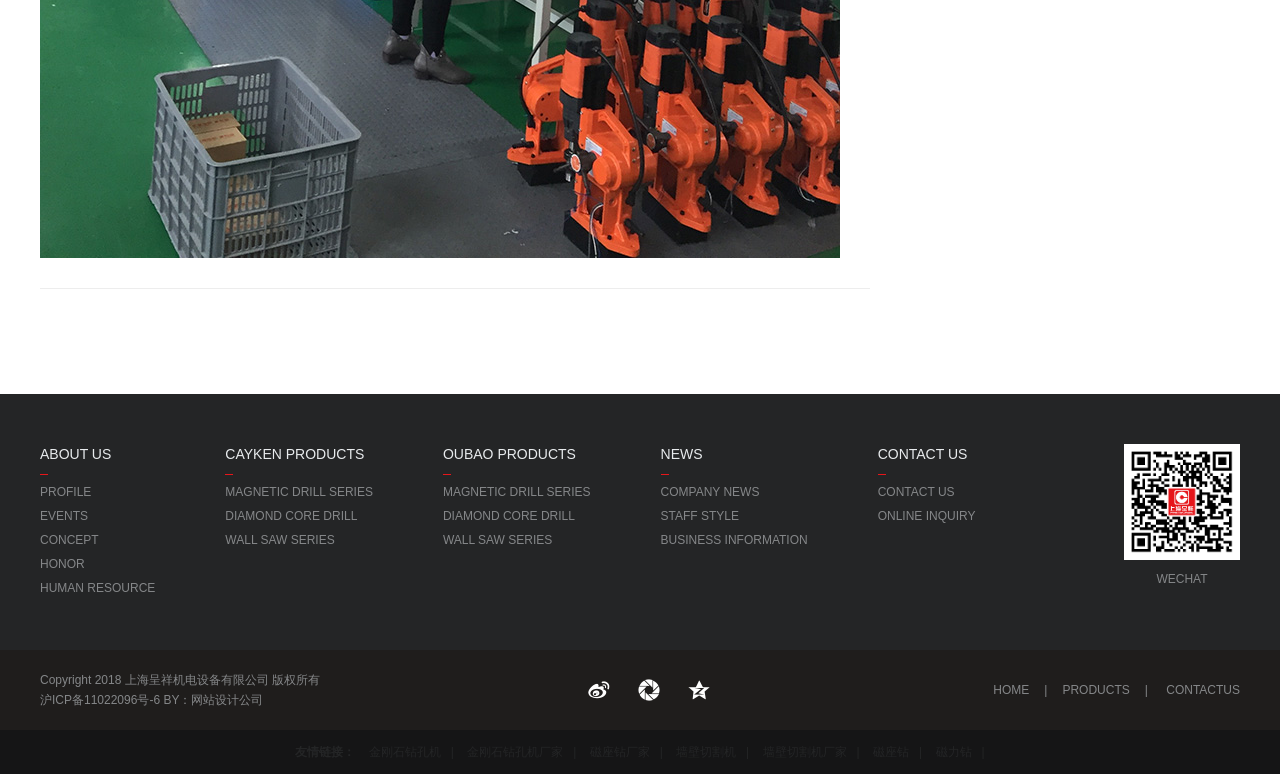Extract the bounding box coordinates for the HTML element that matches this description: "BUSINESS INFORMATION". The coordinates should be four float numbers between 0 and 1, i.e., [left, top, right, bottom].

[0.516, 0.682, 0.631, 0.713]